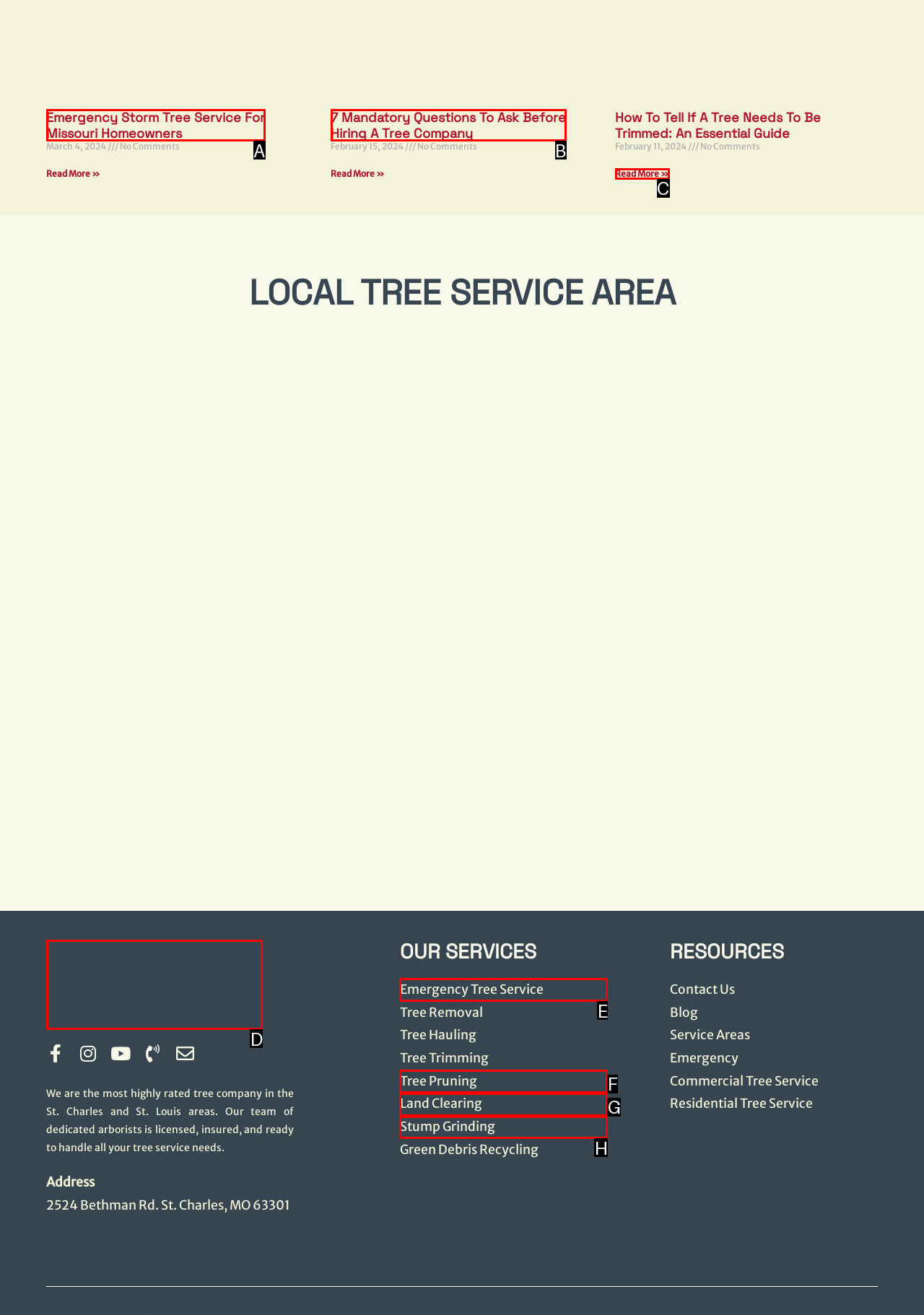Tell me which one HTML element you should click to complete the following task: Click on the 'Home' link
Answer with the option's letter from the given choices directly.

None